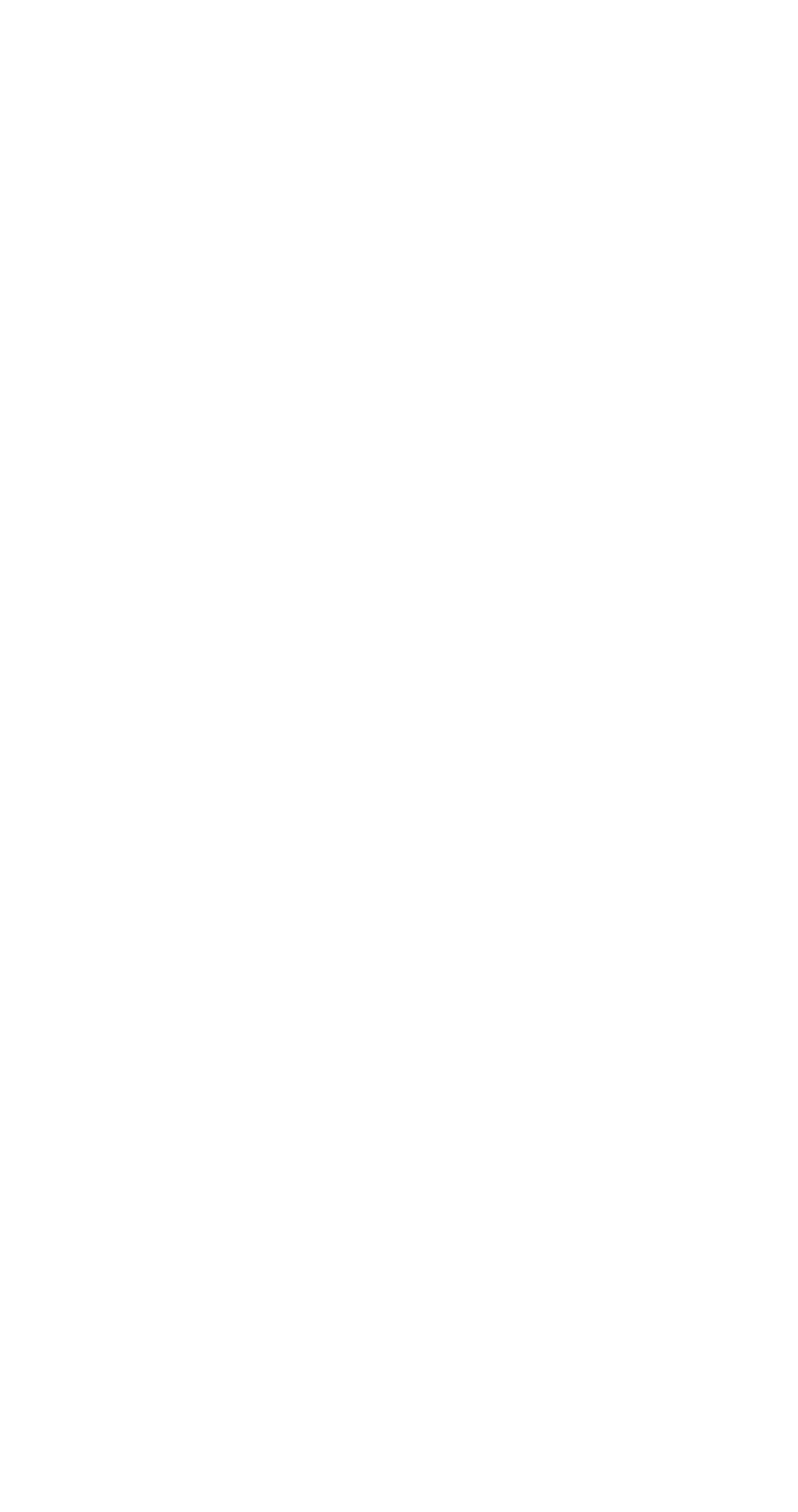What is the most recent month listed?
Based on the image, please offer an in-depth response to the question.

By examining the list of links, I found that the most recent month listed is February 2024, which is the first link in the list.